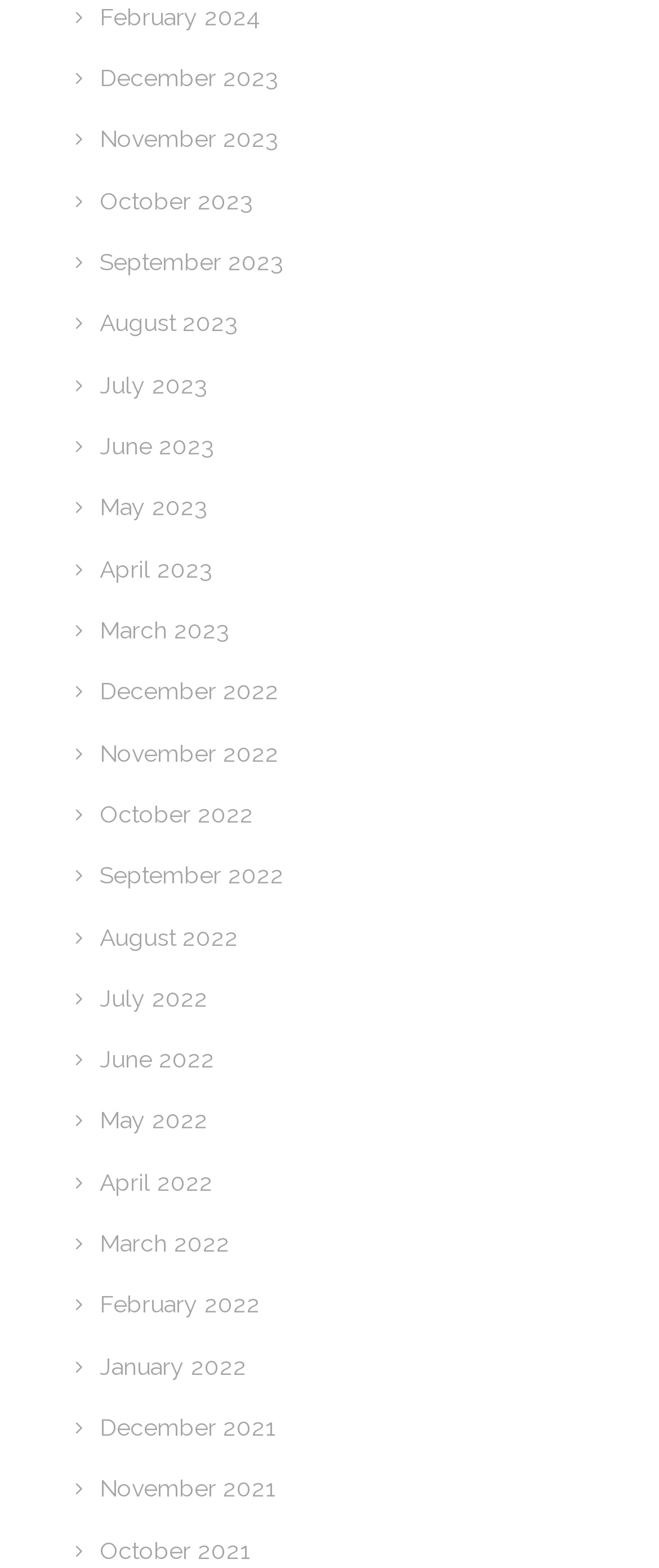Please identify the coordinates of the bounding box that should be clicked to fulfill this instruction: "check September 2023".

[0.151, 0.158, 0.431, 0.176]